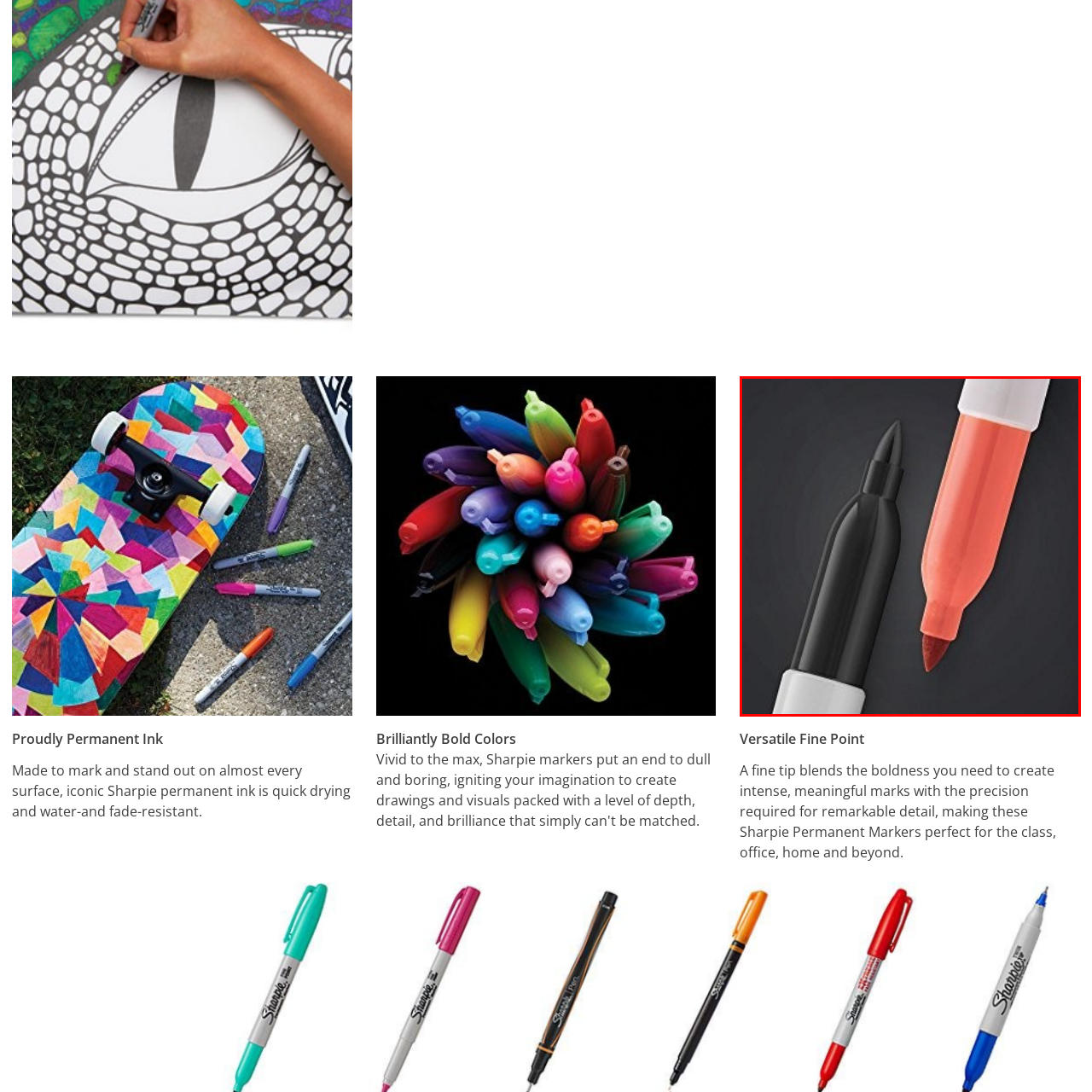Provide an elaborate description of the visual elements present in the image enclosed by the red boundary.

This image showcases two Sharpie permanent markers positioned against a dark backdrop, highlighting their versatile design and vibrant colors. On the left, a sleek black marker features a fine tip, ideal for creating precise lines and detailed markings. Adjacent to it, a bold red marker, also with a fine tip, offers the ability to produce intense and striking colors. Both markers exemplify the iconic Sharpie brand, known for quick-drying, water-resistant, and fade-resistant ink. These versatile tools are perfect for use in various settings, including classrooms, offices, and creative projects, making them indispensable for anyone looking to make a statement with their writing or artwork. The labeling emphasizes their quality, detailing how the fine tip merges boldness with precision for remarkable results.